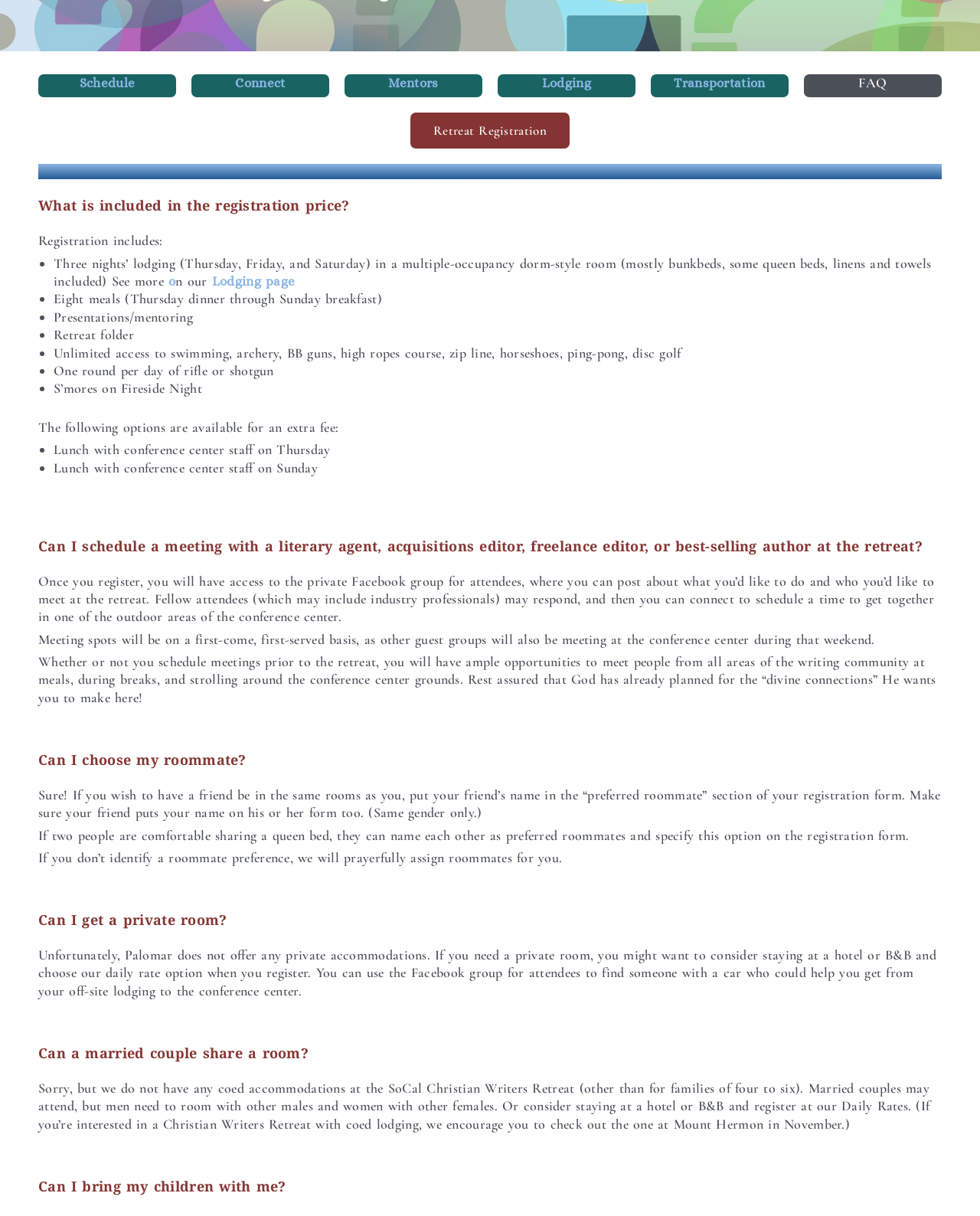Based on the element description: "Mentors", identify the UI element and provide its bounding box coordinates. Use four float numbers between 0 and 1, [left, top, right, bottom].

[0.396, 0.062, 0.447, 0.074]